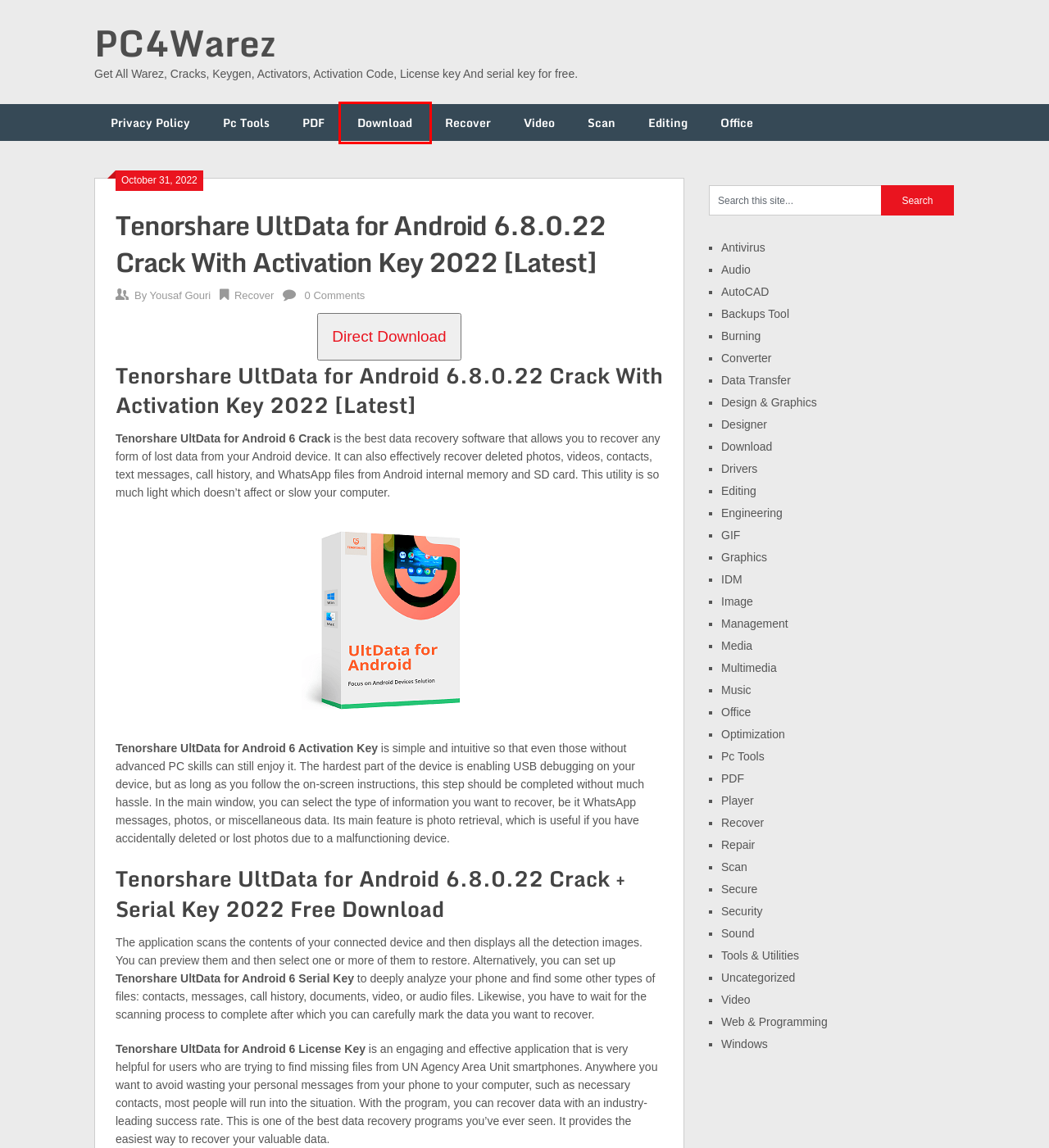With the provided screenshot showing a webpage and a red bounding box, determine which webpage description best fits the new page that appears after clicking the element inside the red box. Here are the options:
A. Video Archives - PC4Warez
B. Optimization Archives - PC4Warez
C. Designer Archives - PC4Warez
D. Security Archives - PC4Warez
E. PDF Archives - PC4Warez
F. Tools & Utilities Archives - PC4Warez
G. Recover Archives - PC4Warez
H. Download Archives - PC4Warez

H